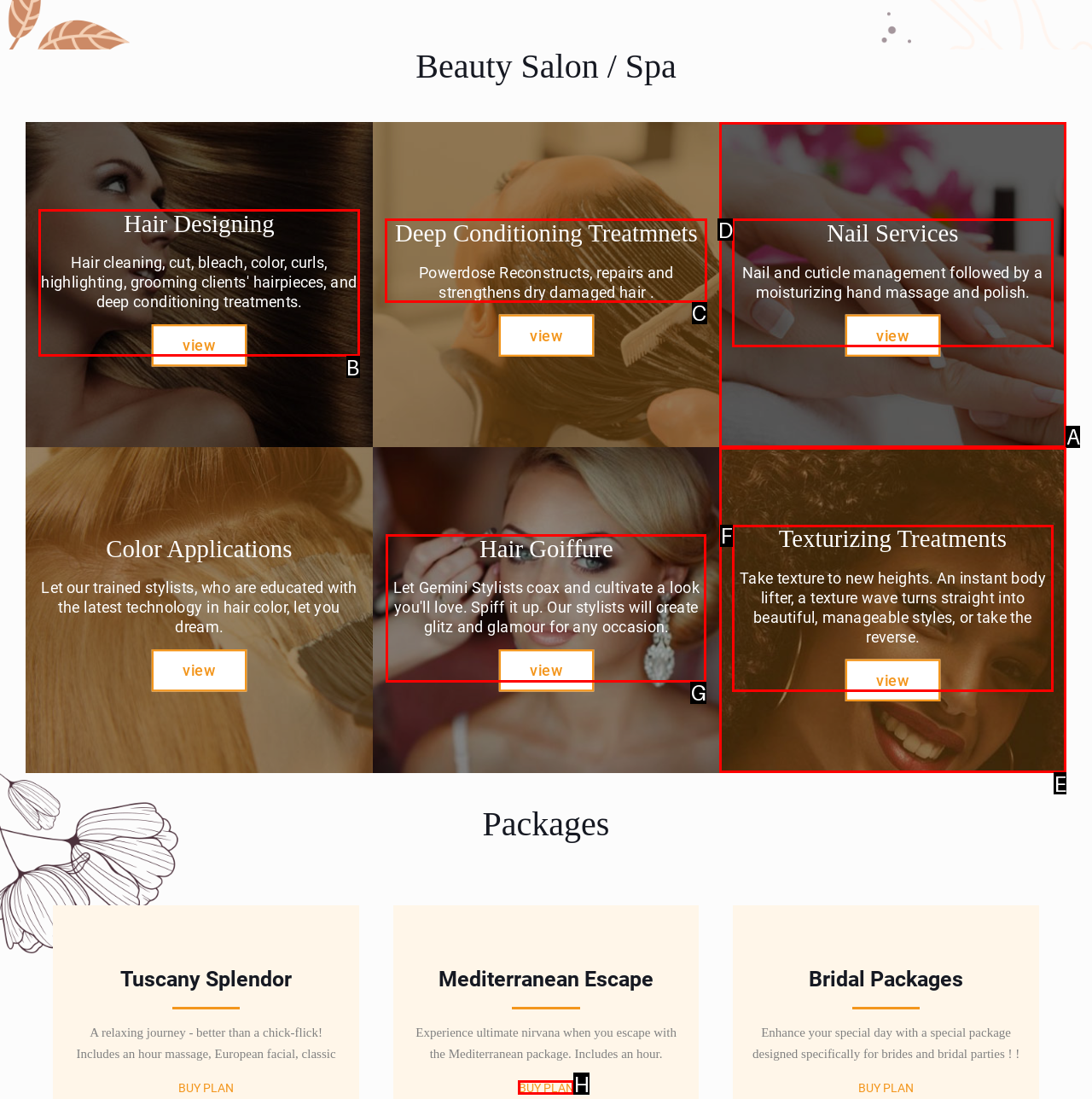Select the letter of the element you need to click to complete this task: Click to login
Answer using the letter from the specified choices.

None